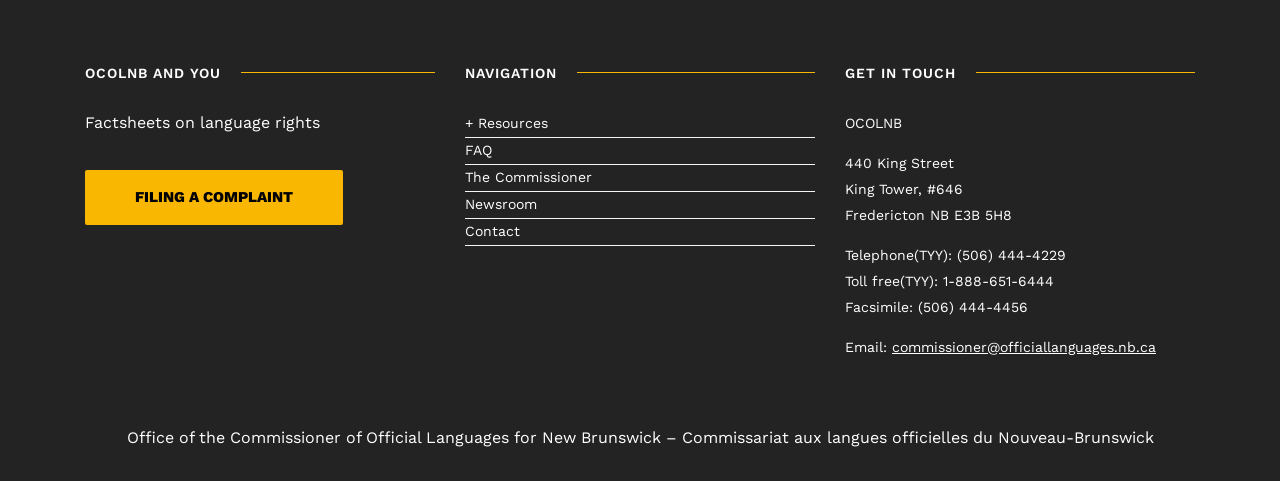What is the name of the office?
Refer to the image and provide a detailed answer to the question.

I found the answer by looking at the contentinfo section at the bottom of the webpage, which contains the full name of the office.